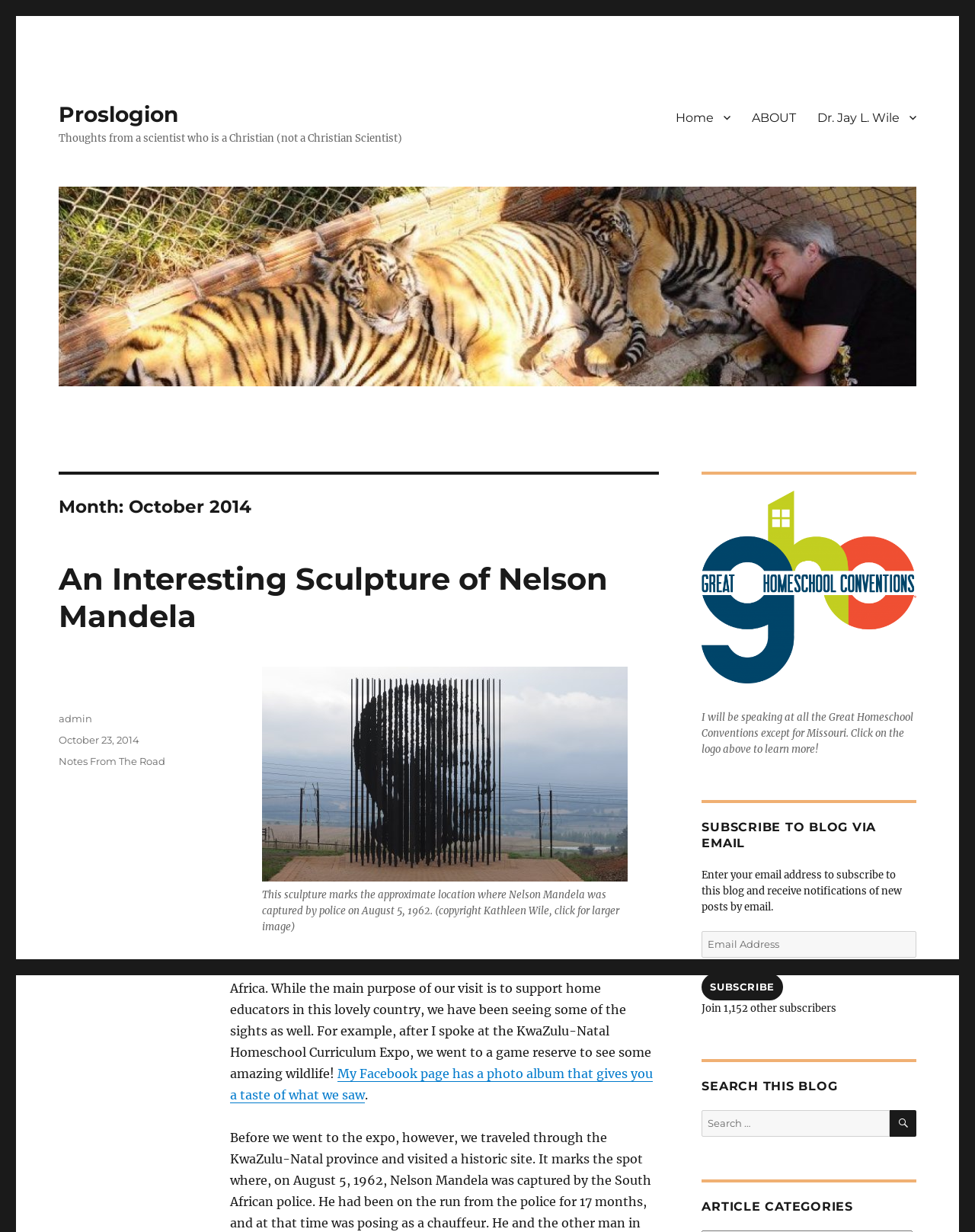Identify the bounding box for the UI element described as: "October 23, 2014October 23, 2014". The coordinates should be four float numbers between 0 and 1, i.e., [left, top, right, bottom].

[0.06, 0.595, 0.143, 0.605]